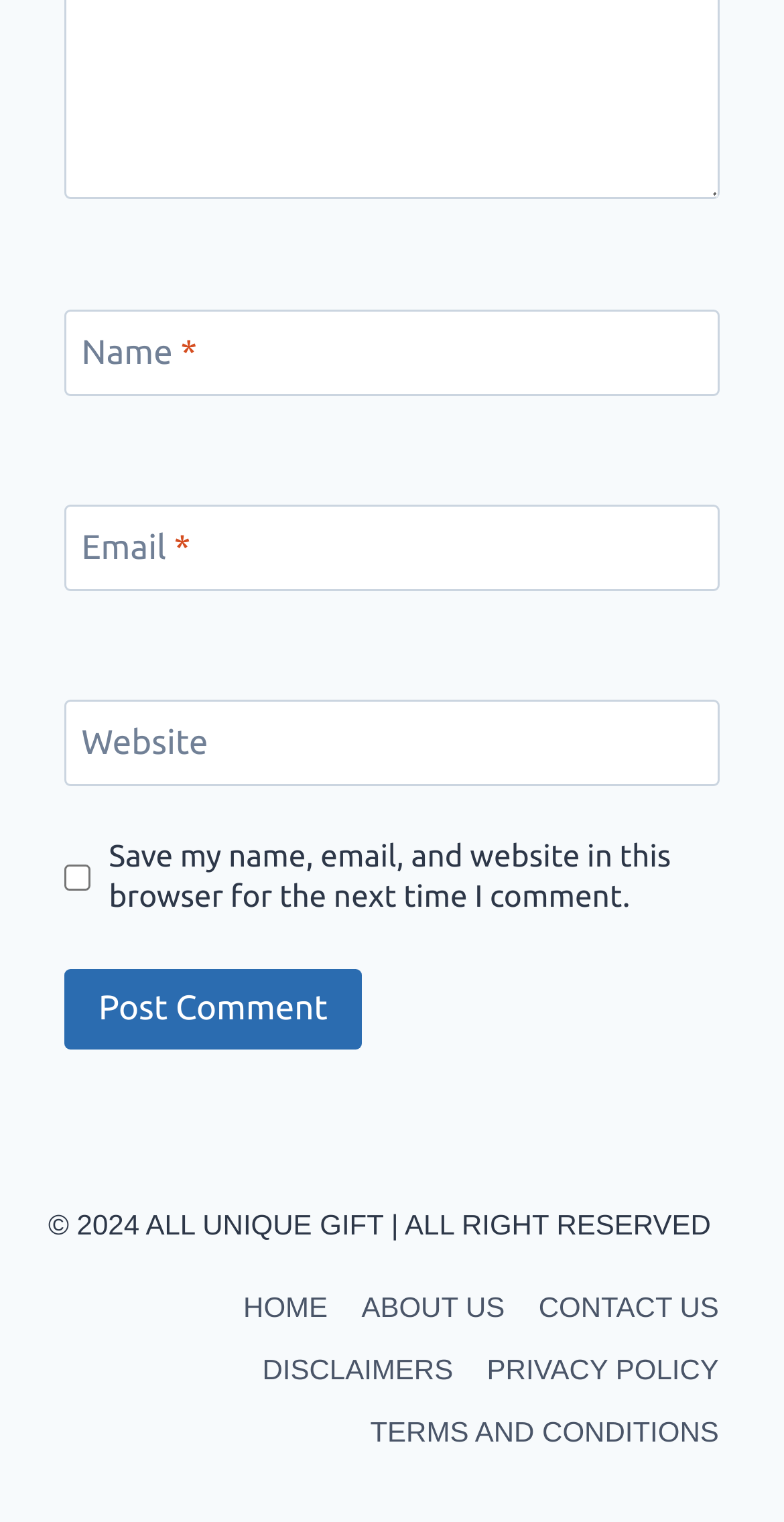Can you give a detailed response to the following question using the information from the image? How many links are in the footer navigation?

I counted the number of link elements within the 'Footer Navigation' navigation element, which are 'HOME', 'ABOUT US', 'CONTACT US', 'DISCLAIMERS', 'PRIVACY POLICY', and 'TERMS AND CONDITIONS', so there are 6 links.